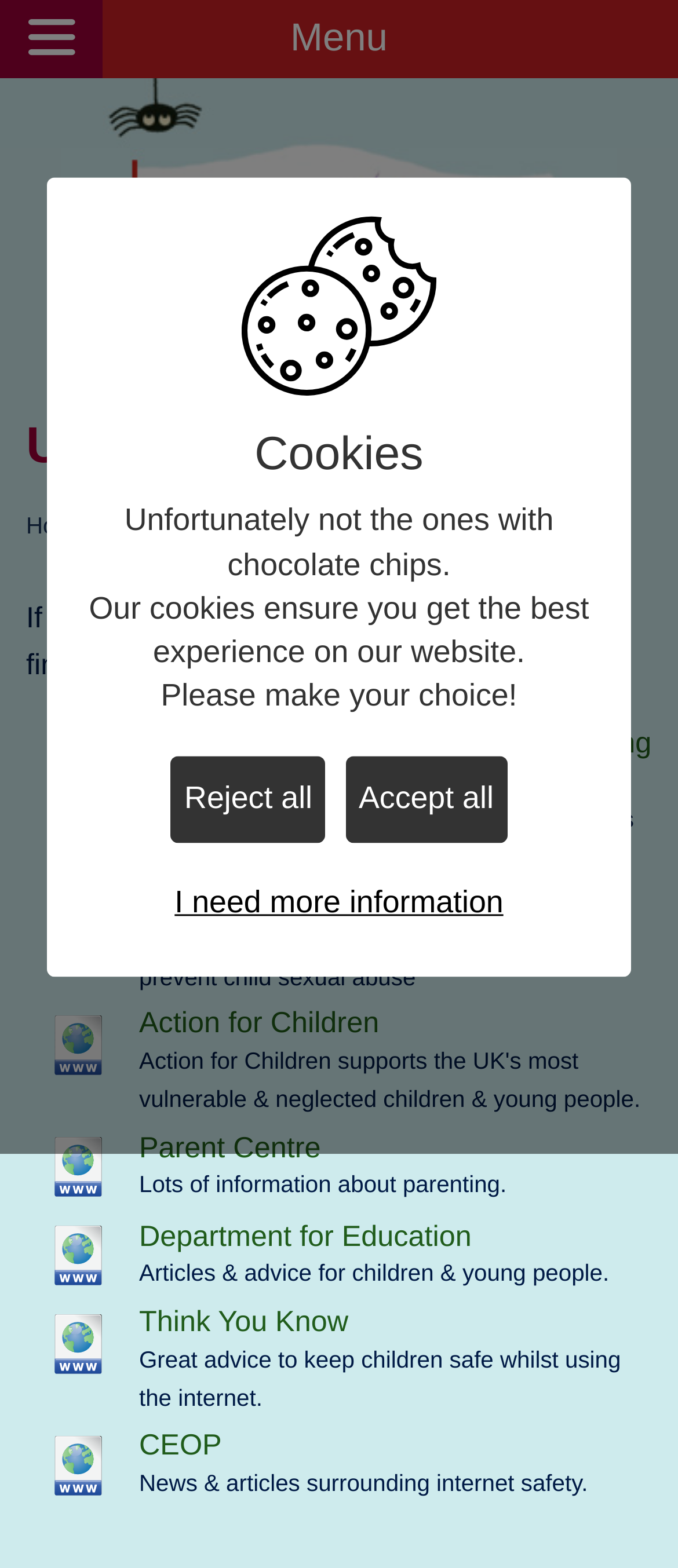Select the bounding box coordinates of the element I need to click to carry out the following instruction: "Visit the North Yorkshire Childrens Safeguarding Board website".

[0.038, 0.462, 0.962, 0.51]